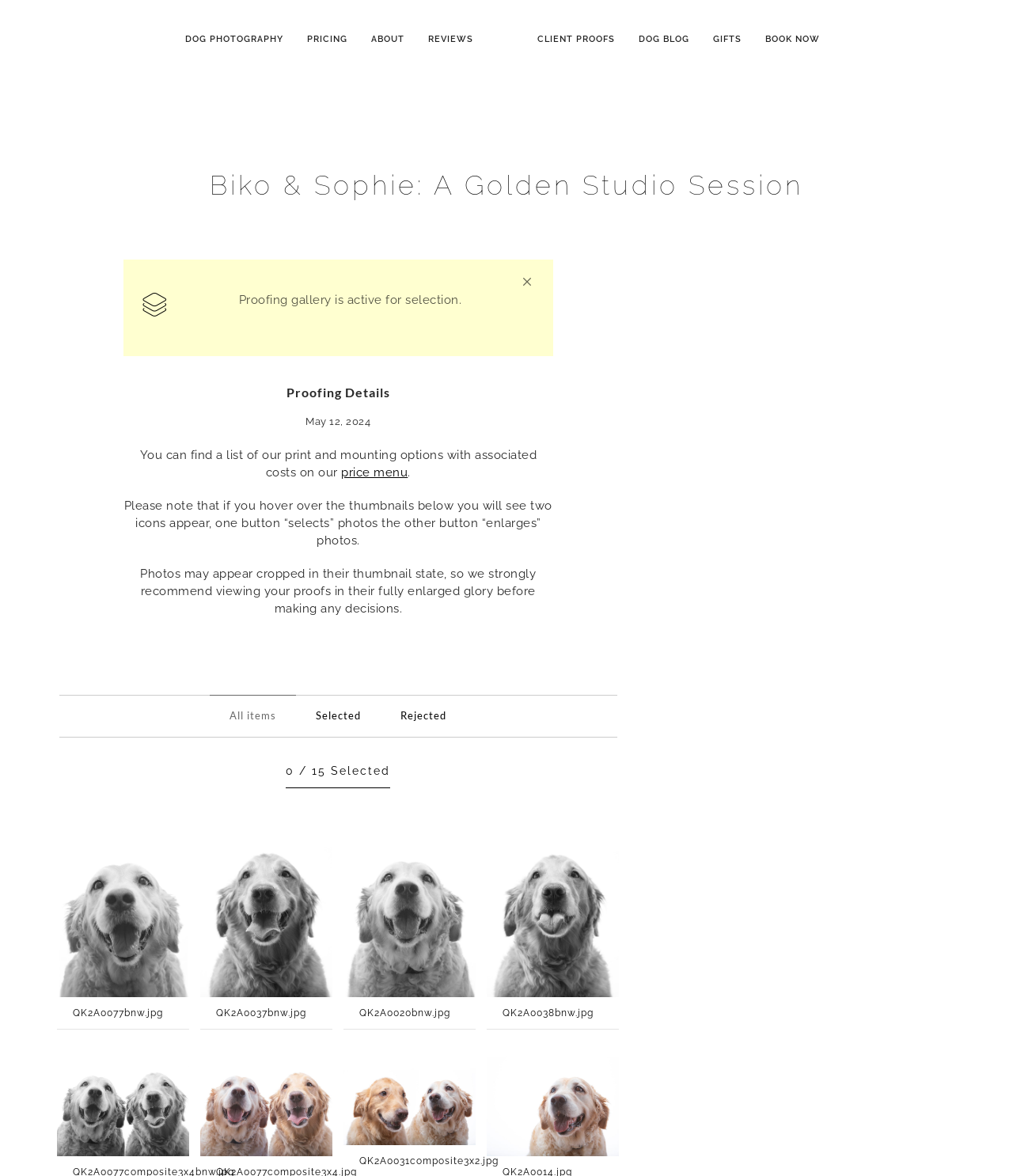Determine the main heading of the webpage and generate its text.

Biko & Sophie: A Golden Studio Session